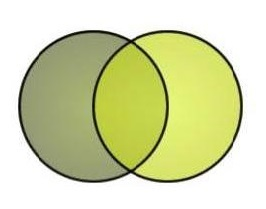Answer the following inquiry with a single word or phrase:
What type of database is mentioned?

Metamia